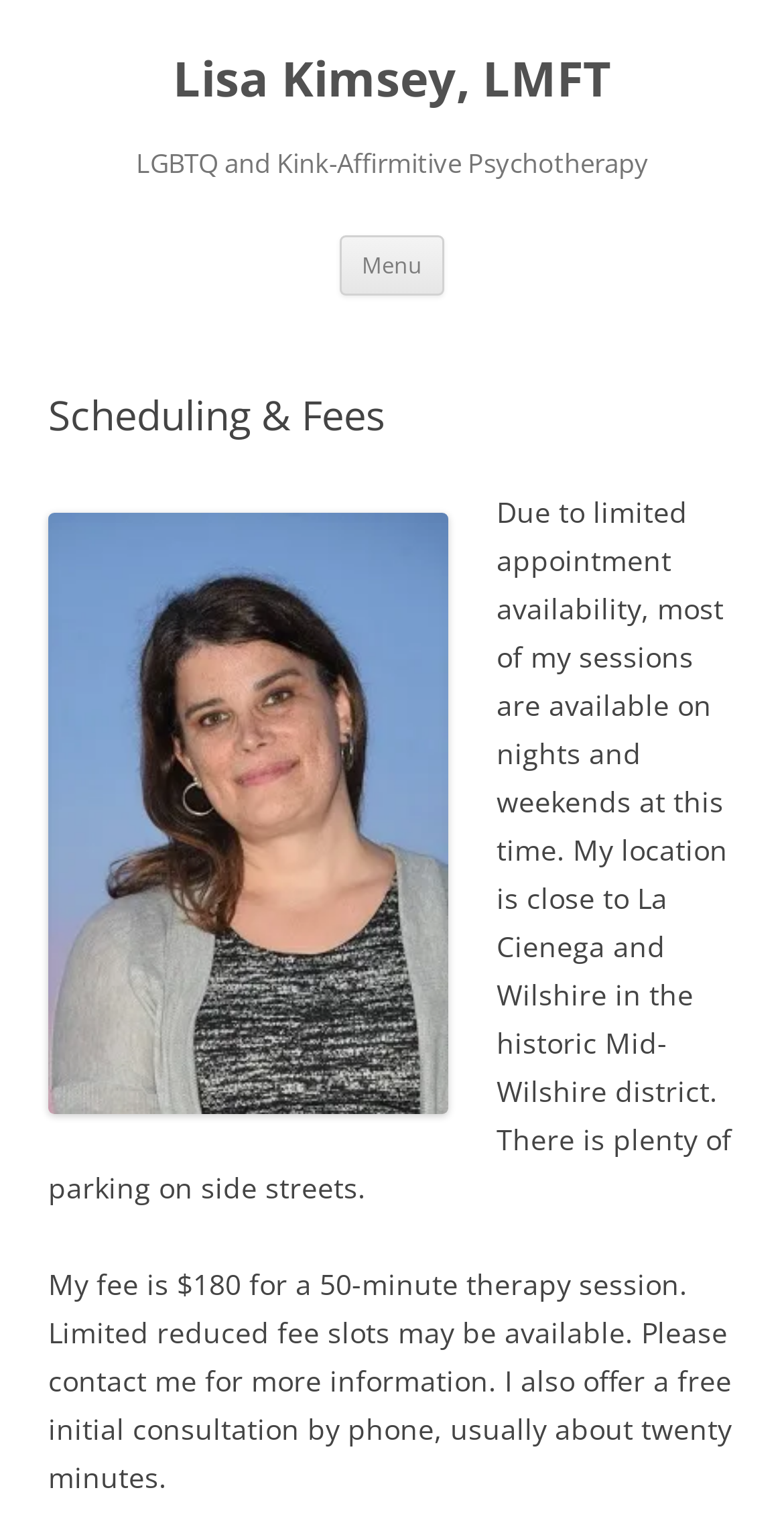Review the image closely and give a comprehensive answer to the question: What is the purpose of the free initial consultation?

I inferred this by reading the StaticText element that mentions the free initial consultation by phone, which is usually about twenty minutes, and is likely used to discuss more information about the therapy sessions.